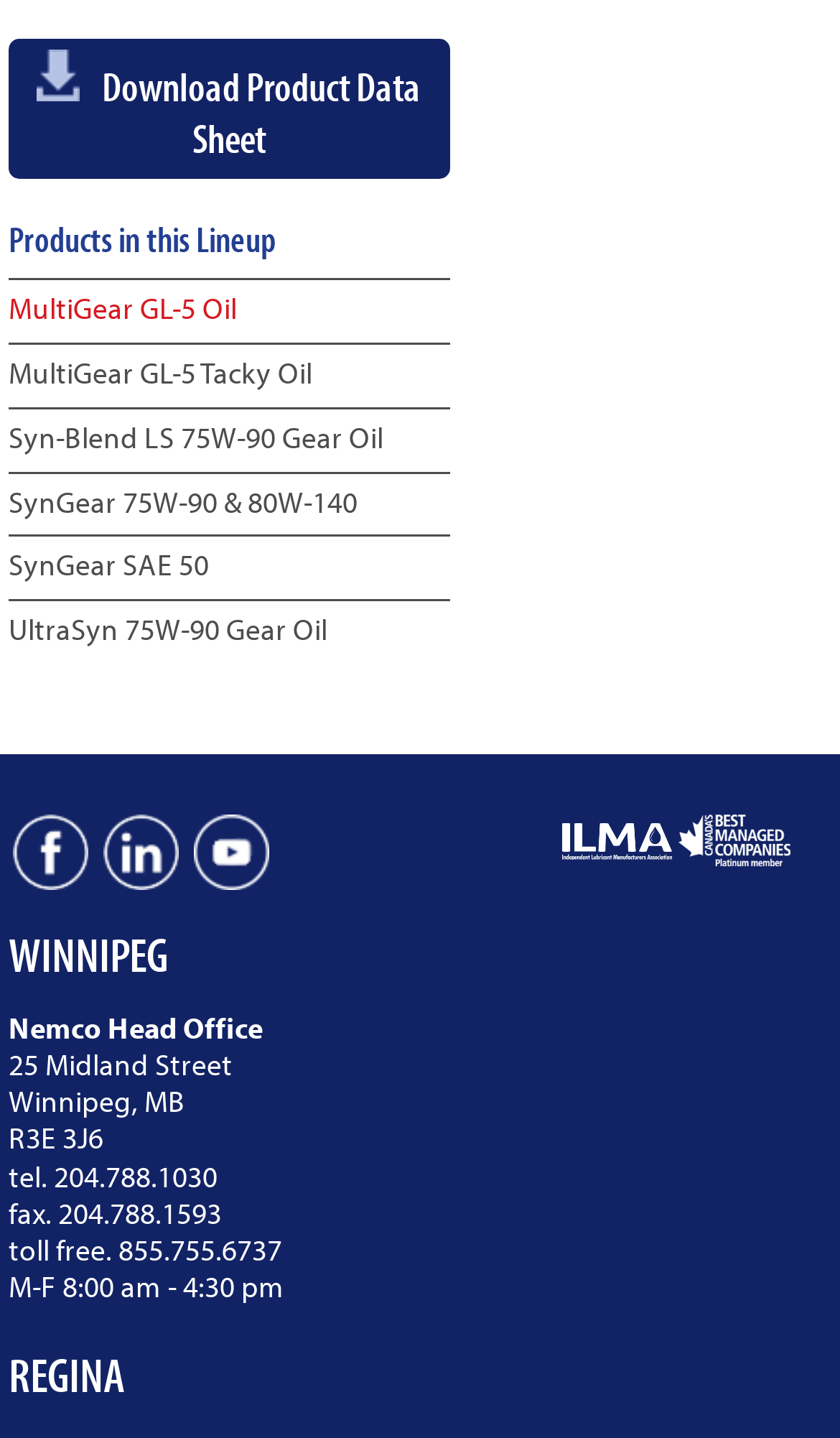Please find the bounding box coordinates for the clickable element needed to perform this instruction: "Visit facebook page".

[0.01, 0.599, 0.11, 0.626]